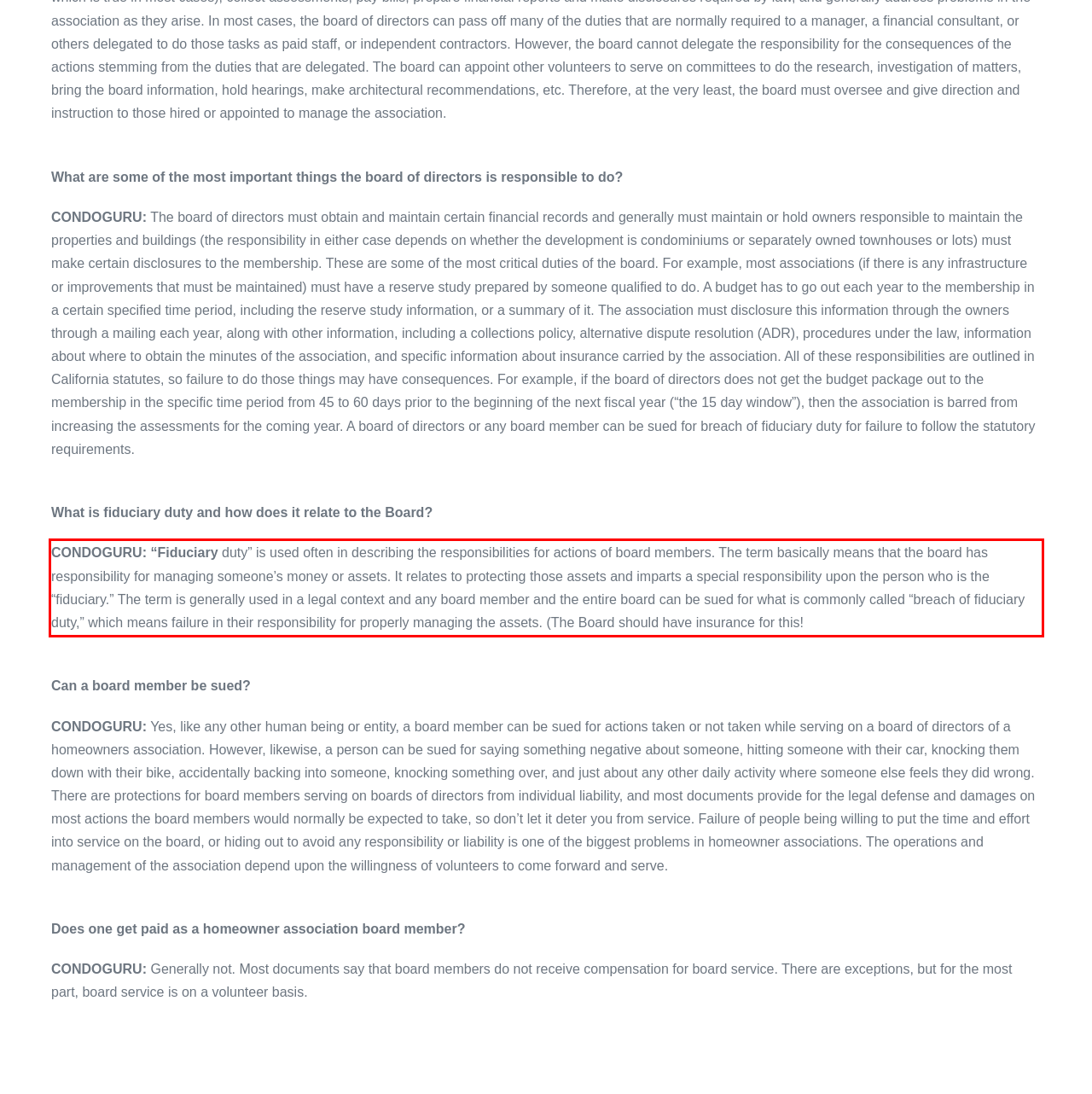You are provided with a screenshot of a webpage containing a red bounding box. Please extract the text enclosed by this red bounding box.

CONDOGURU: “Fiduciary duty” is used often in describing the responsibilities for actions of board members. The term basically means that the board has responsibility for managing someone’s money or assets. It relates to protecting those assets and imparts a special responsibility upon the person who is the “fiduciary.” The term is generally used in a legal context and any board member and the entire board can be sued for what is commonly called “breach of fiduciary duty,” which means failure in their responsibility for properly managing the assets. (The Board should have insurance for this!